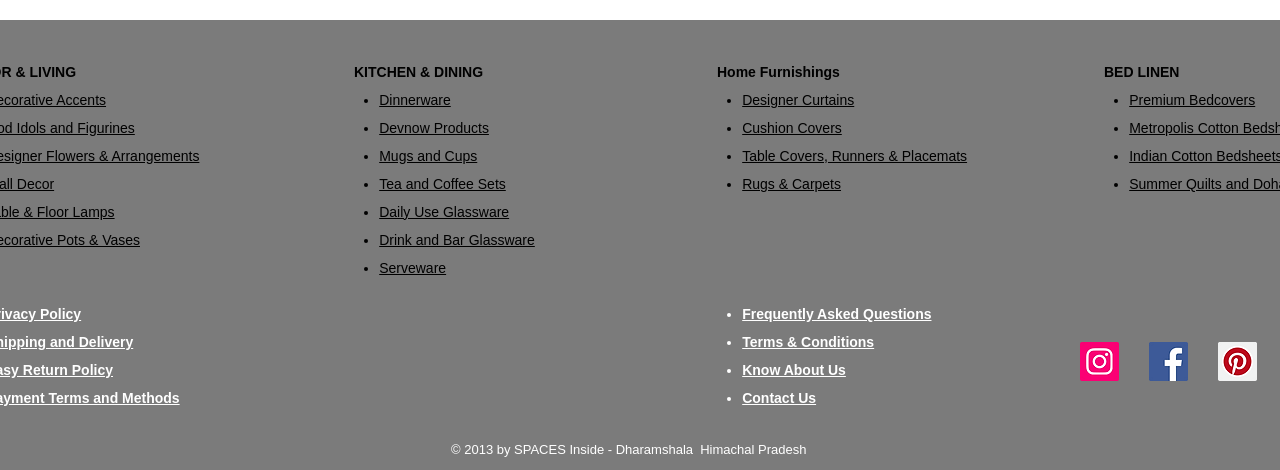How many social media links are available at the bottom of the page?
Based on the image, answer the question in a detailed manner.

At the bottom of the webpage, I can see three social media links: Instagram, Facebook, and Pinterest. These links are represented by their respective icons and are placed side by side.